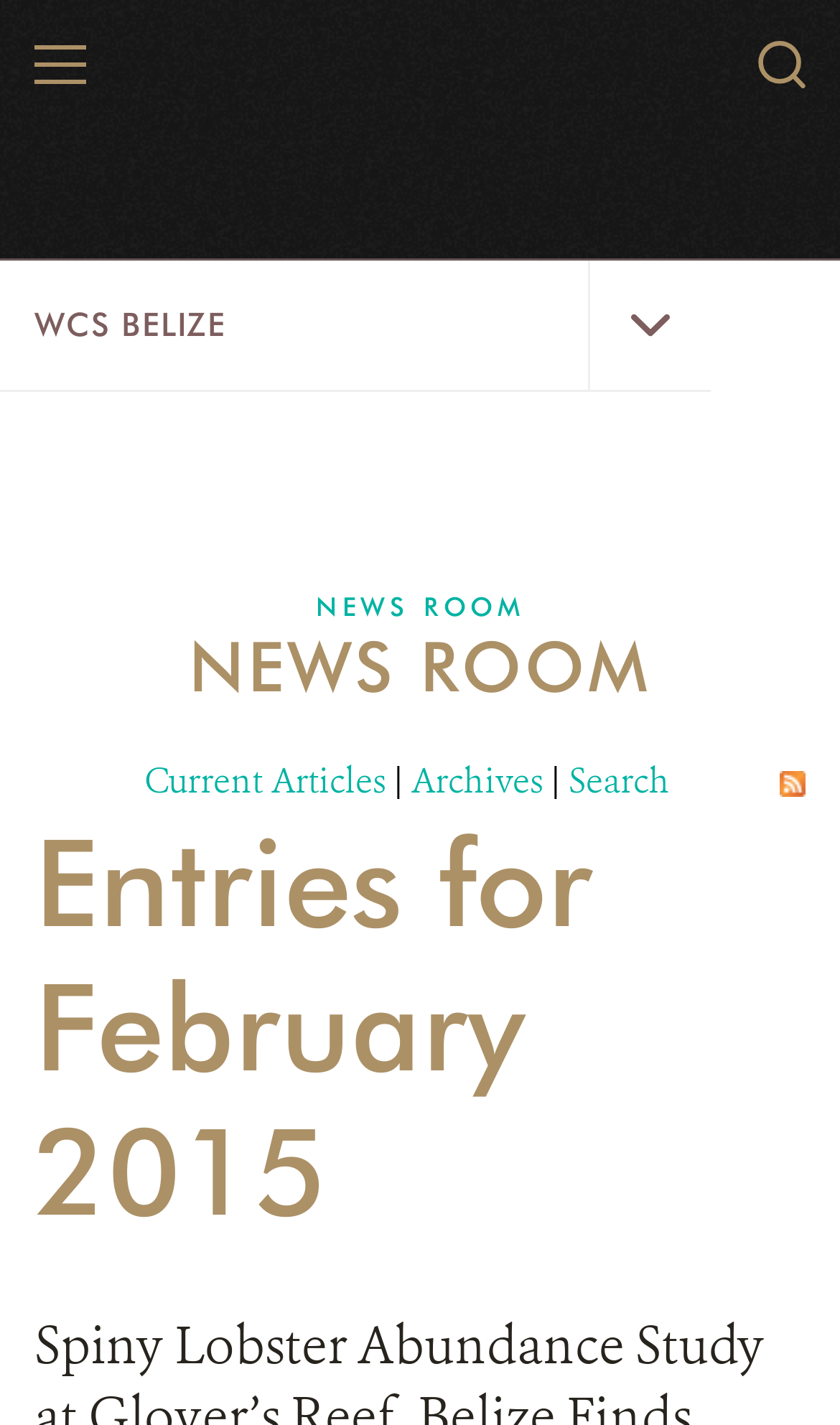Given the webpage screenshot and the description, determine the bounding box coordinates (top-left x, top-left y, bottom-right x, bottom-right y) that define the location of the UI element matching this description: alt="25 Latest Articles"

[0.928, 0.532, 0.959, 0.564]